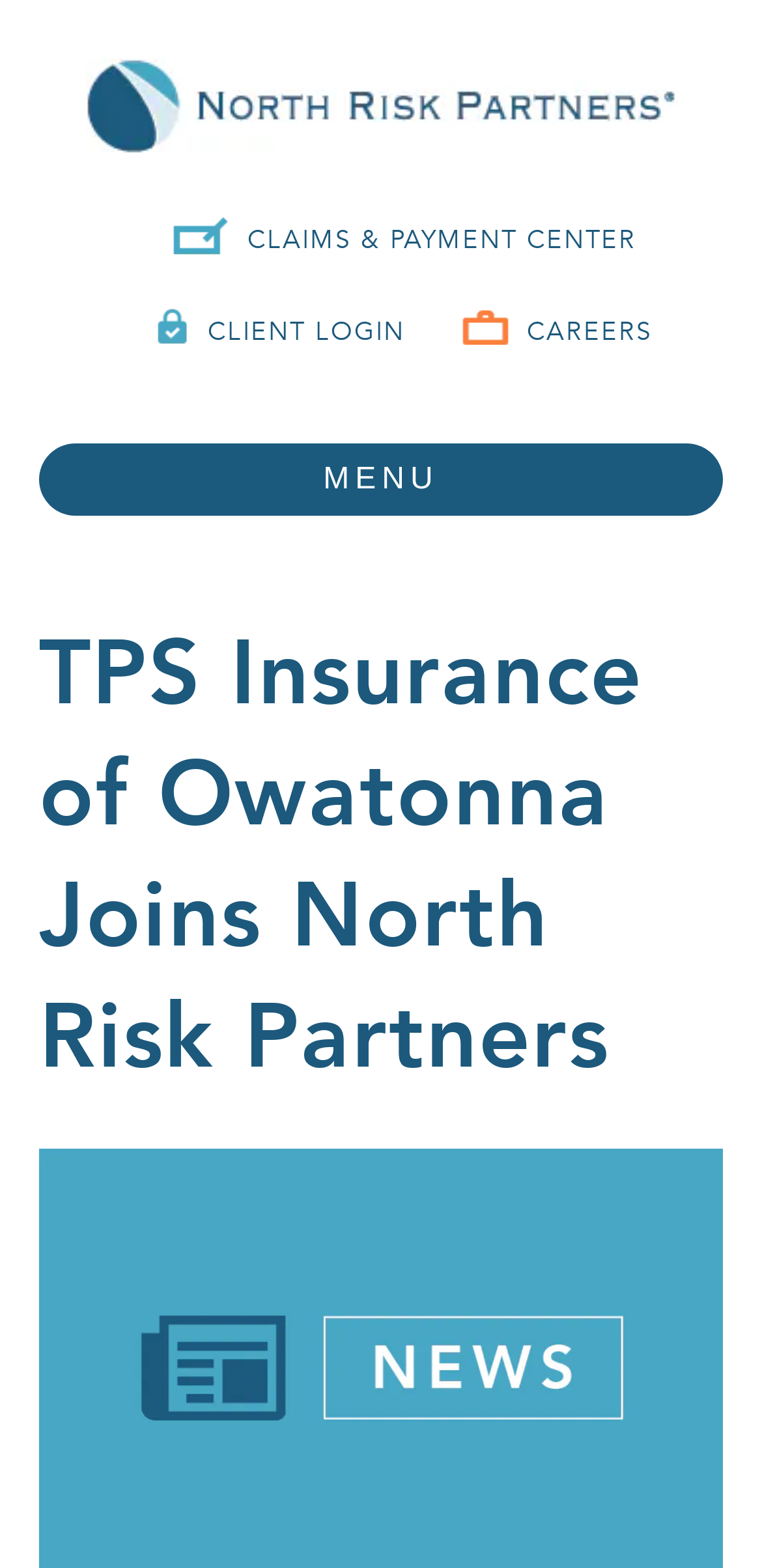Given the element description CLIENT LOGIN, identify the bounding box coordinates for the UI element on the webpage screenshot. The format should be (top-left x, top-left y, bottom-right x, bottom-right y), with values between 0 and 1.

[0.145, 0.193, 0.531, 0.233]